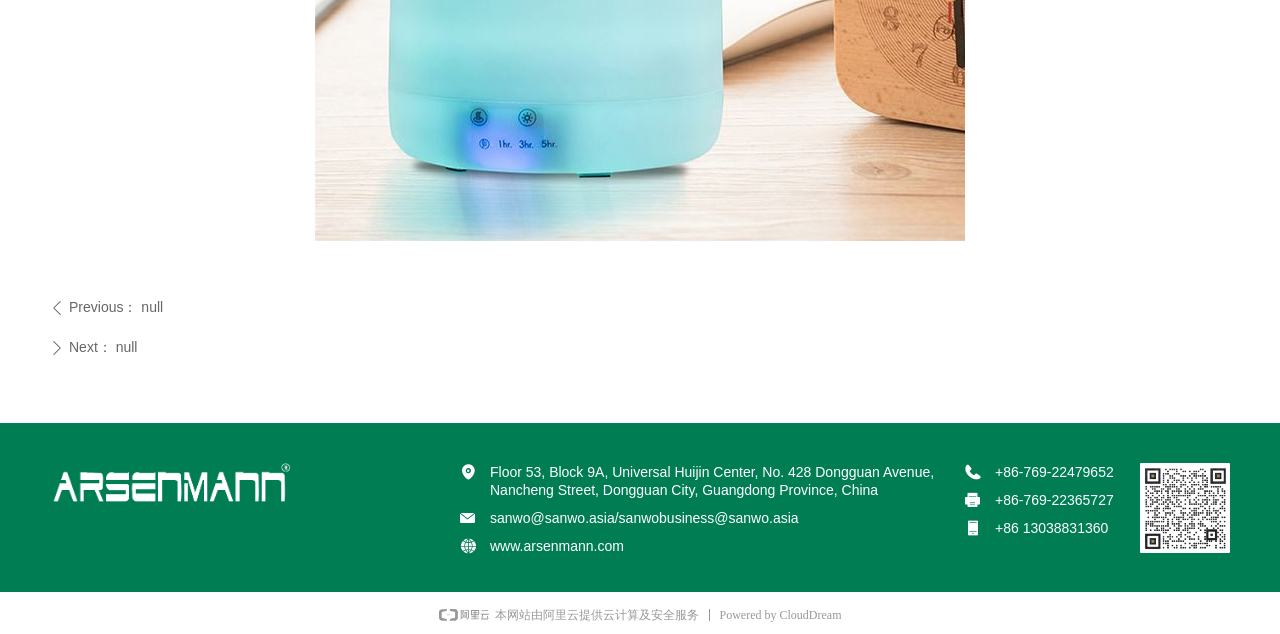Predict the bounding box coordinates of the area that should be clicked to accomplish the following instruction: "Go to next page". The bounding box coordinates should consist of four float numbers between 0 and 1, i.e., [left, top, right, bottom].

[0.039, 0.528, 0.961, 0.568]